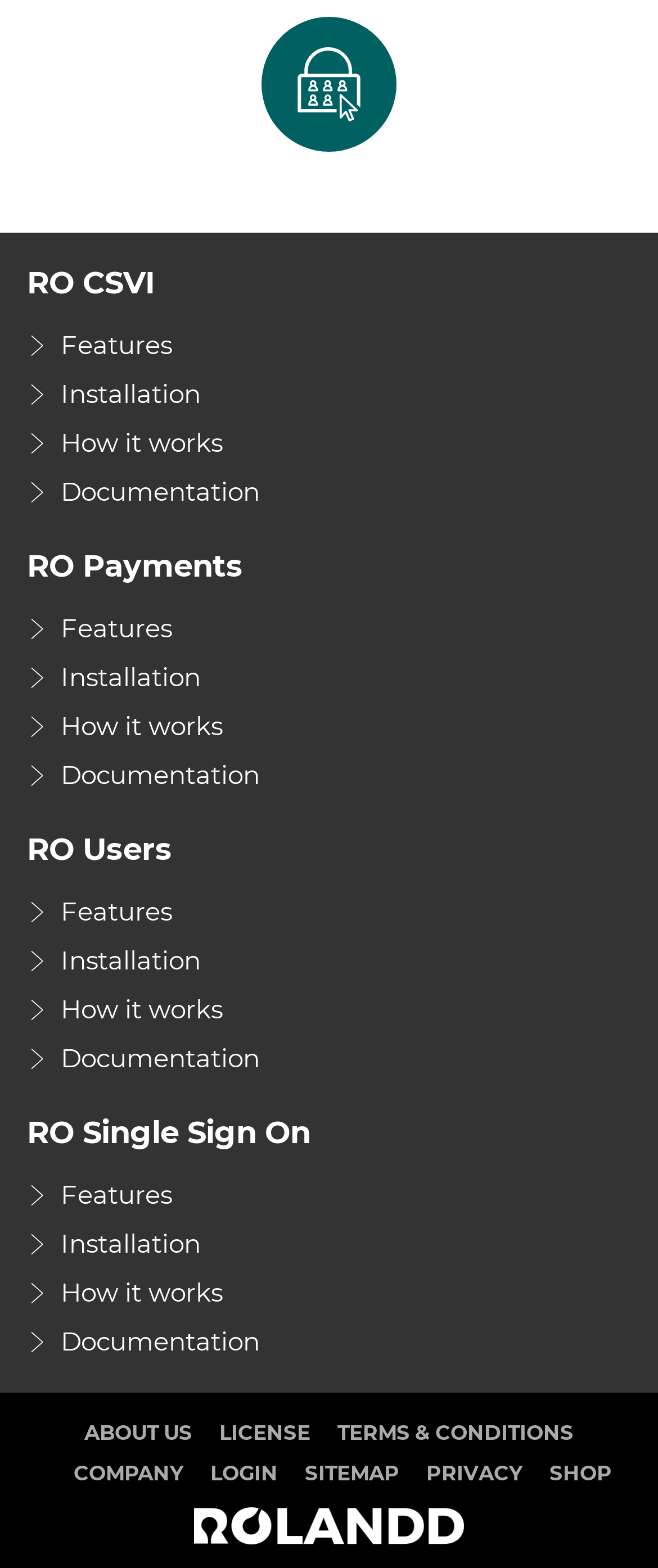Please indicate the bounding box coordinates for the clickable area to complete the following task: "Input your email". The coordinates should be specified as four float numbers between 0 and 1, i.e., [left, top, right, bottom].

None